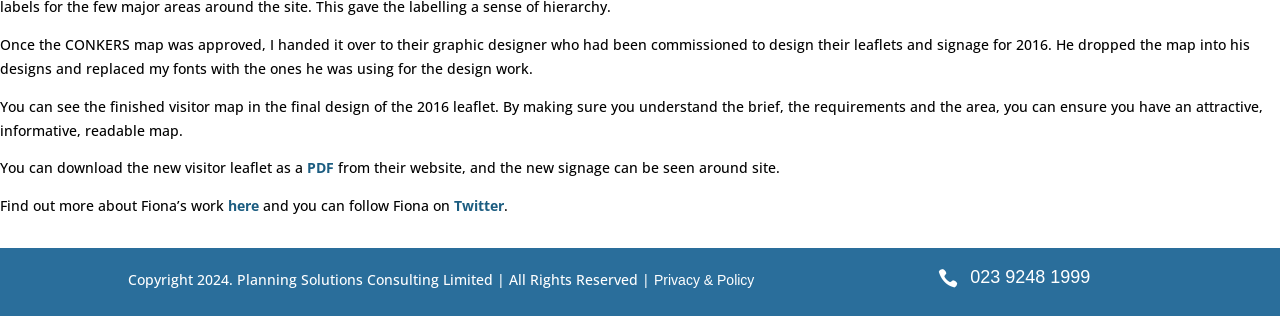What year is the copyright of Planning Solutions Consulting Limited?
Using the image provided, answer with just one word or phrase.

2024